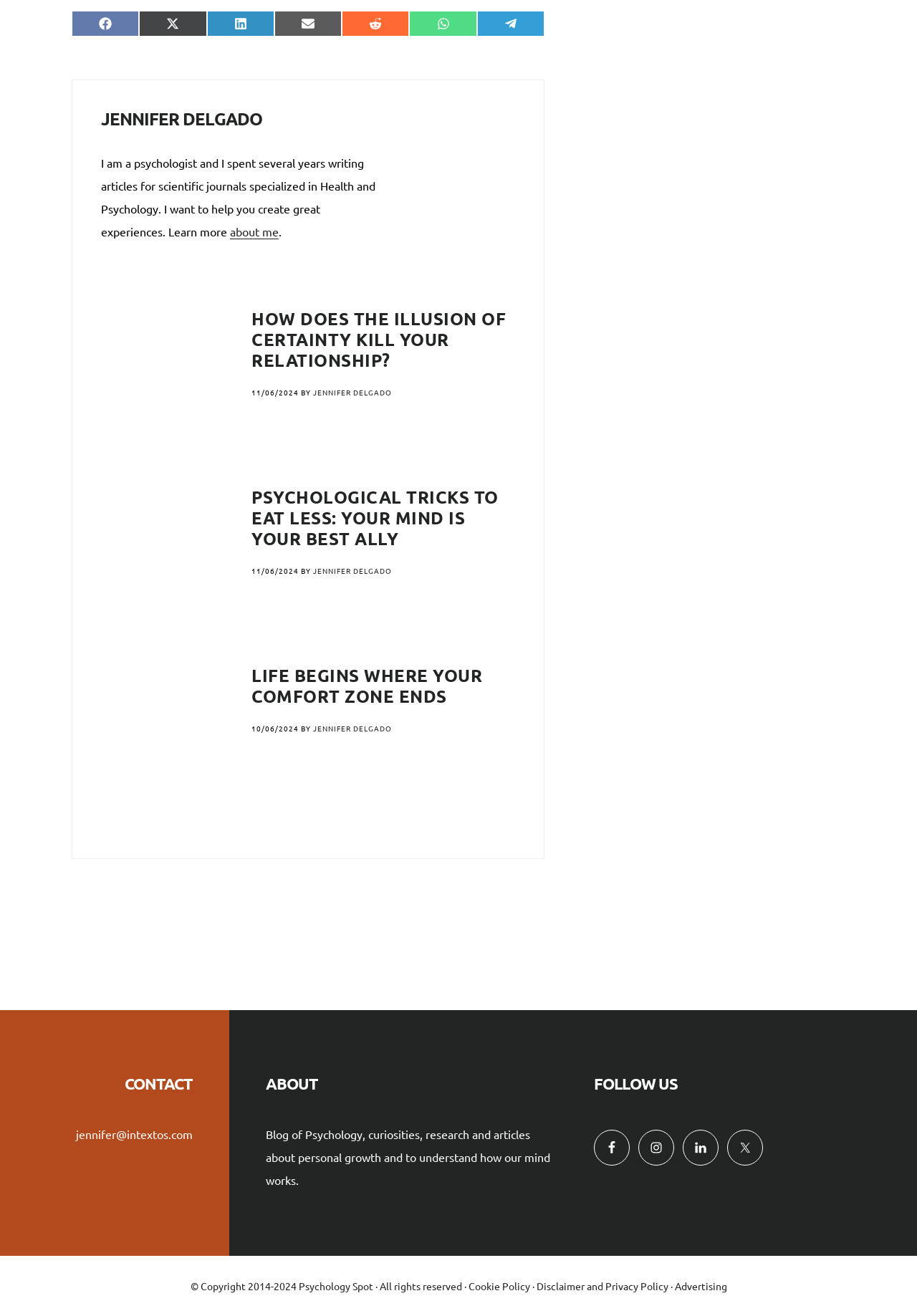Locate the bounding box coordinates of the clickable area needed to fulfill the instruction: "Contact Jennifer Delgado via email".

[0.083, 0.856, 0.21, 0.867]